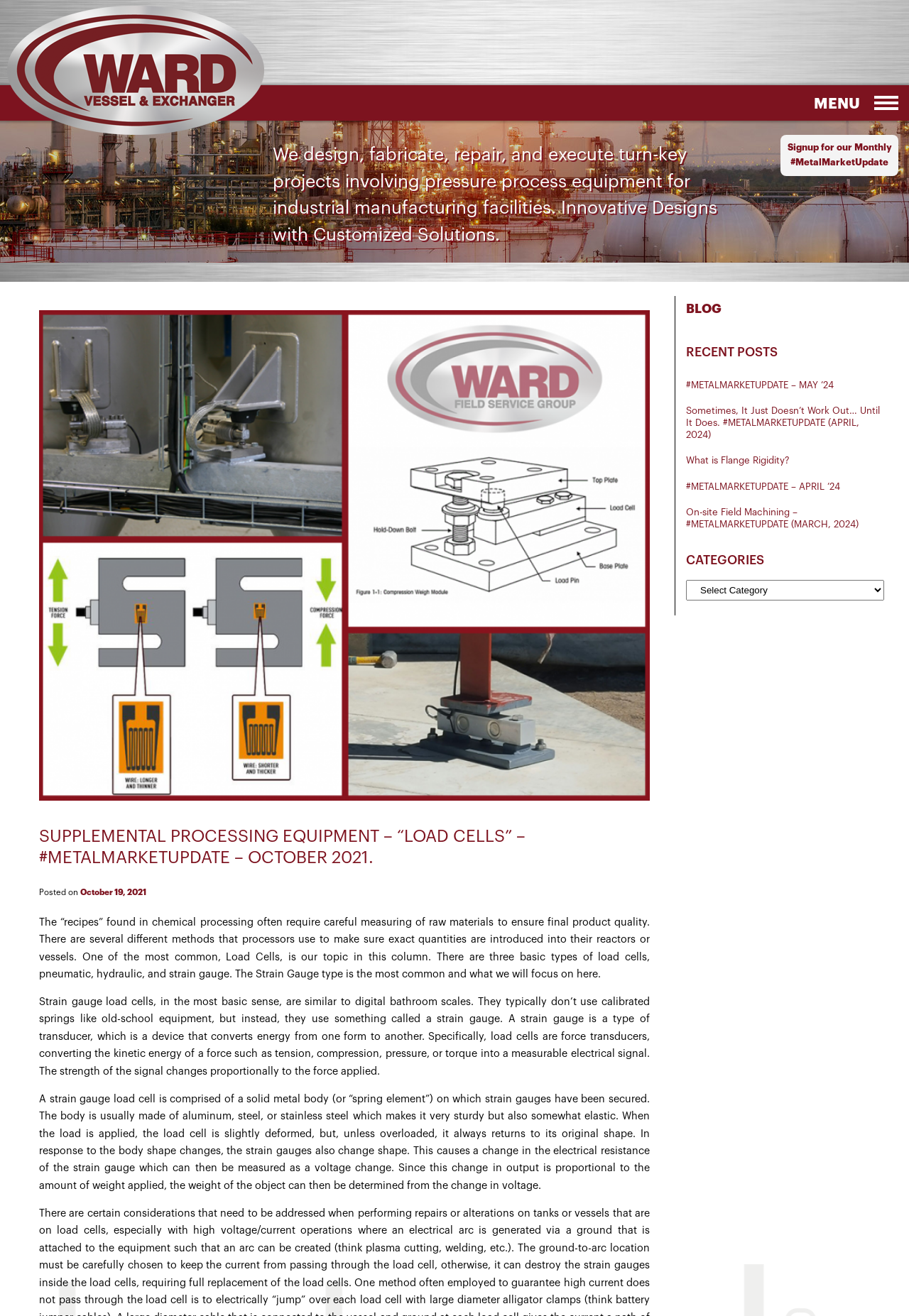Locate the bounding box coordinates of the element that should be clicked to execute the following instruction: "Click the '#METALMARKETUPDATE – MAY ’24' link".

[0.755, 0.285, 0.973, 0.3]